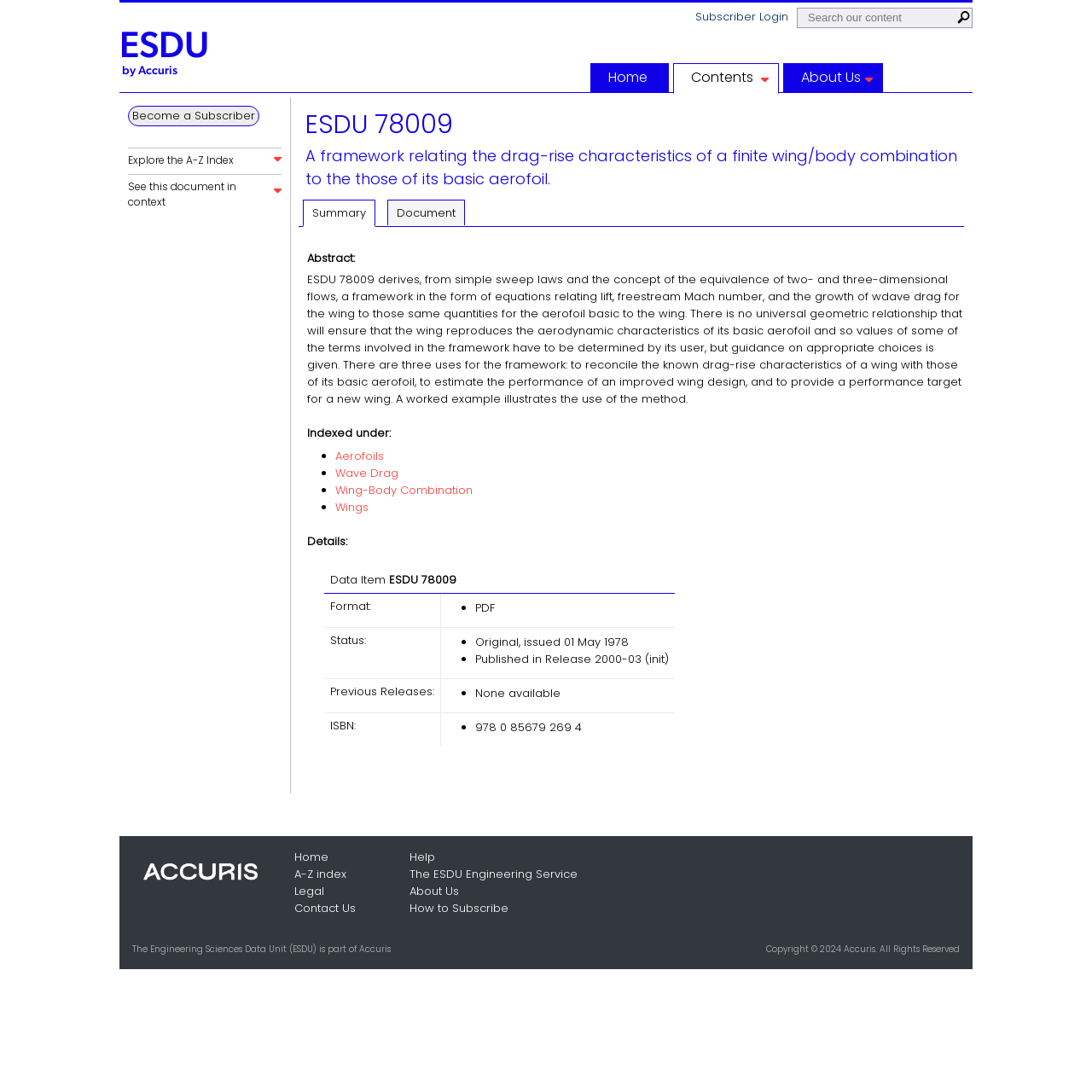What is the ISBN of the document?
Provide a one-word or short-phrase answer based on the image.

978 0 85679 269 4